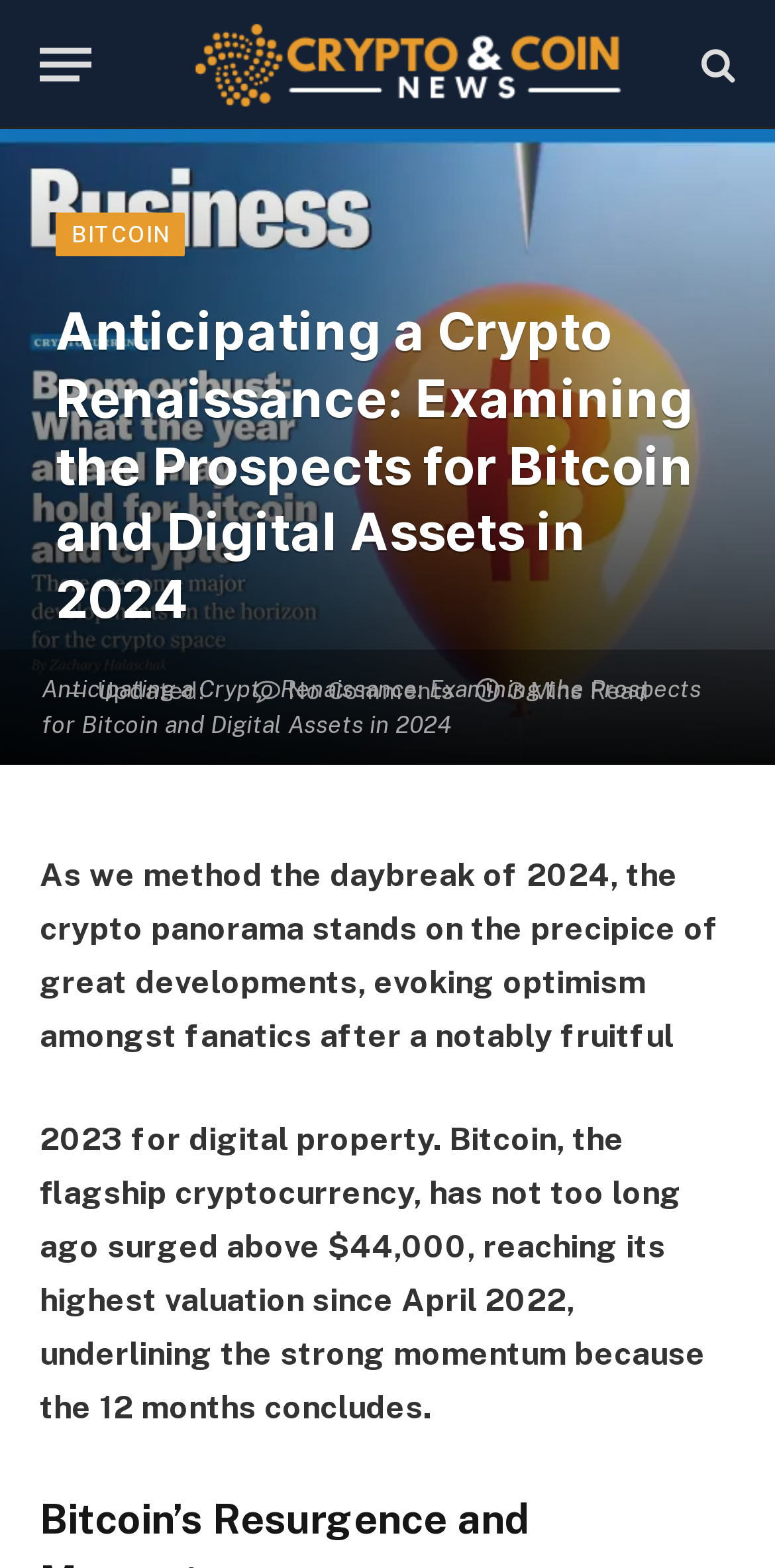Based on the element description: "title="Search"", identify the bounding box coordinates for this UI element. The coordinates must be four float numbers between 0 and 1, listed as [left, top, right, bottom].

[0.895, 0.013, 0.949, 0.07]